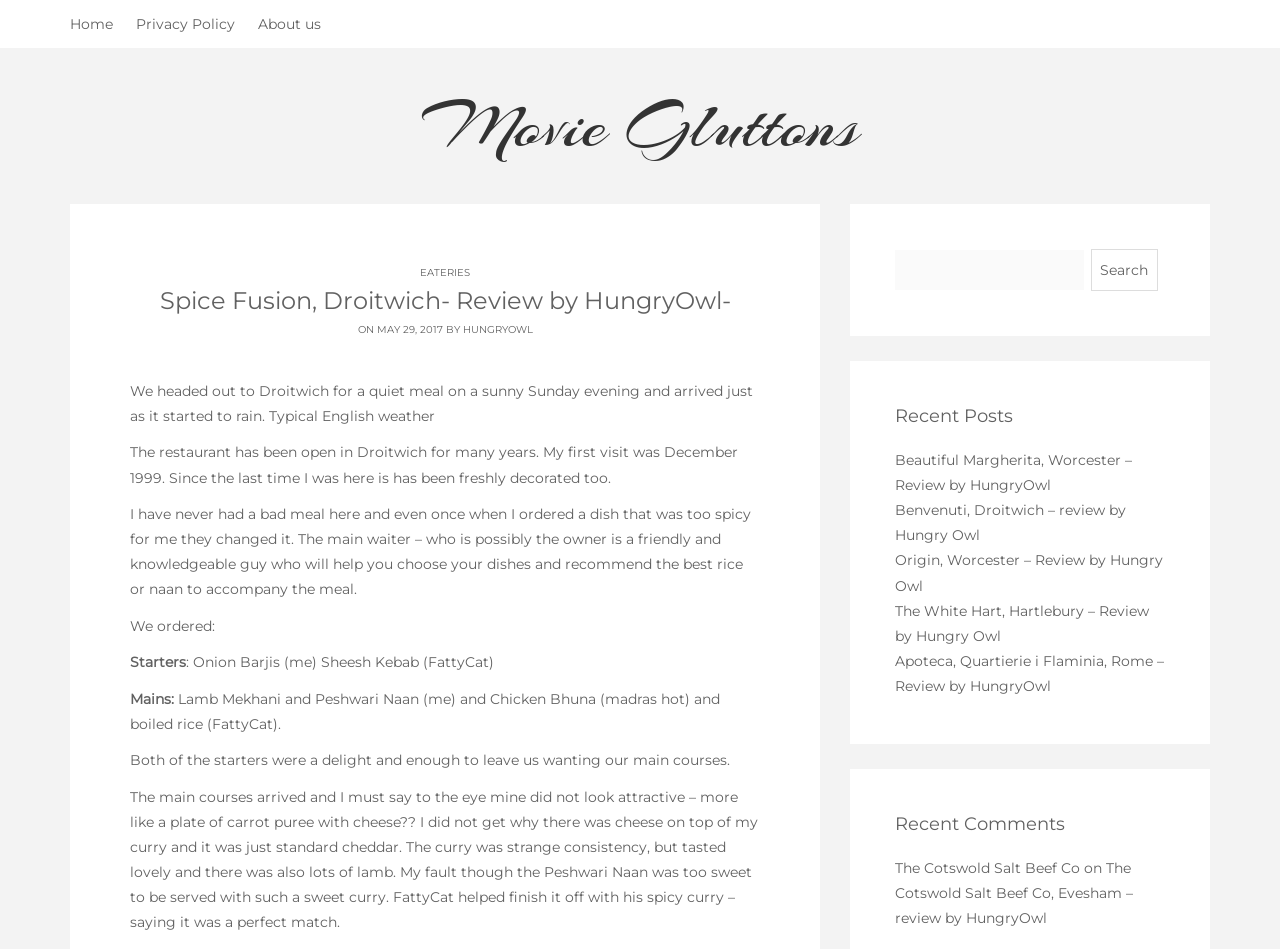Locate the bounding box of the UI element with the following description: "Home".

[0.055, 0.0, 0.098, 0.051]